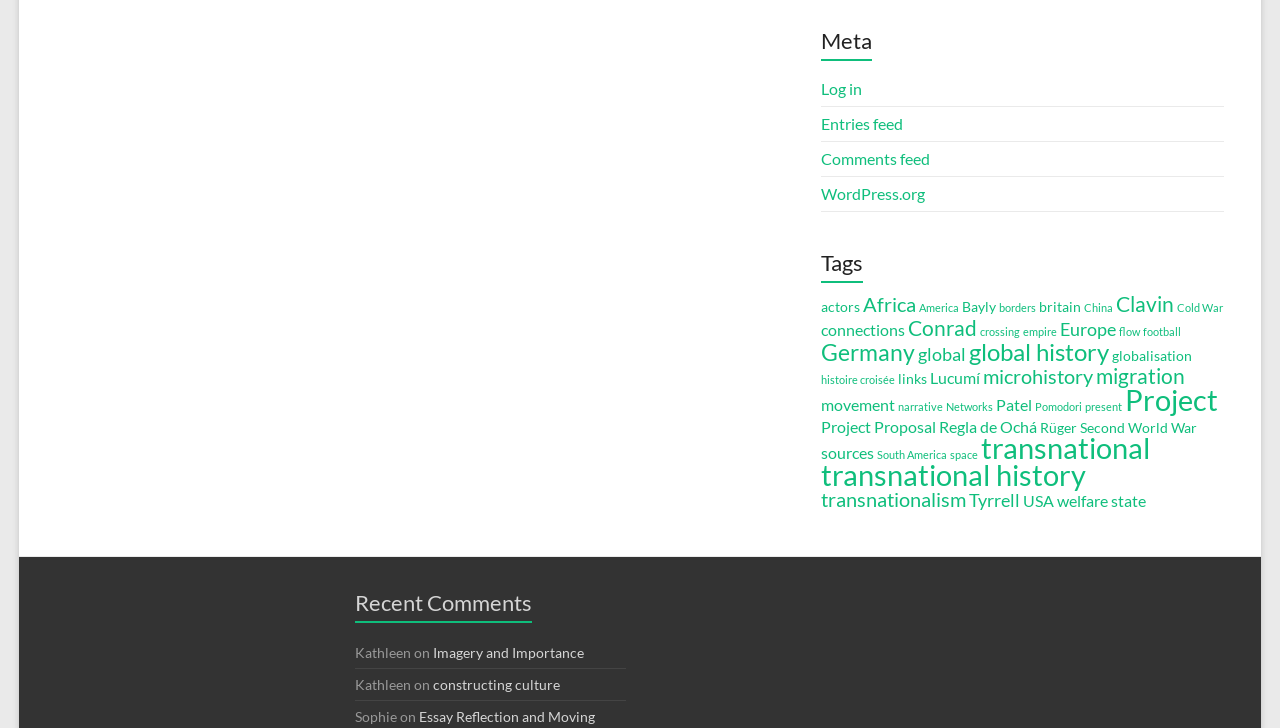Pinpoint the bounding box coordinates of the element you need to click to execute the following instruction: "Explore 'transnational history' tag". The bounding box should be represented by four float numbers between 0 and 1, in the format [left, top, right, bottom].

[0.641, 0.628, 0.849, 0.676]